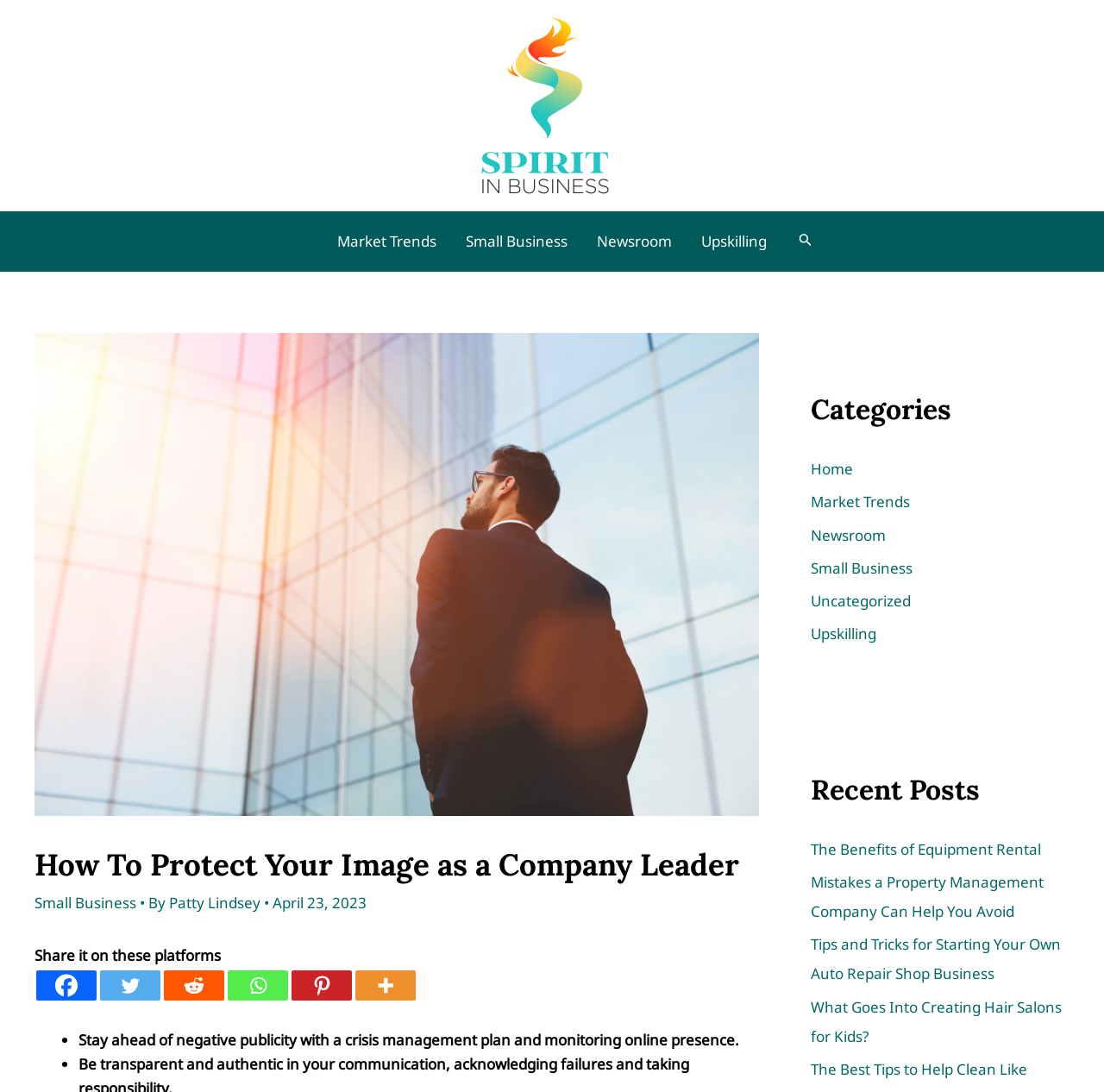Respond to the following question with a brief word or phrase:
What is the date of the article?

April 23, 2023